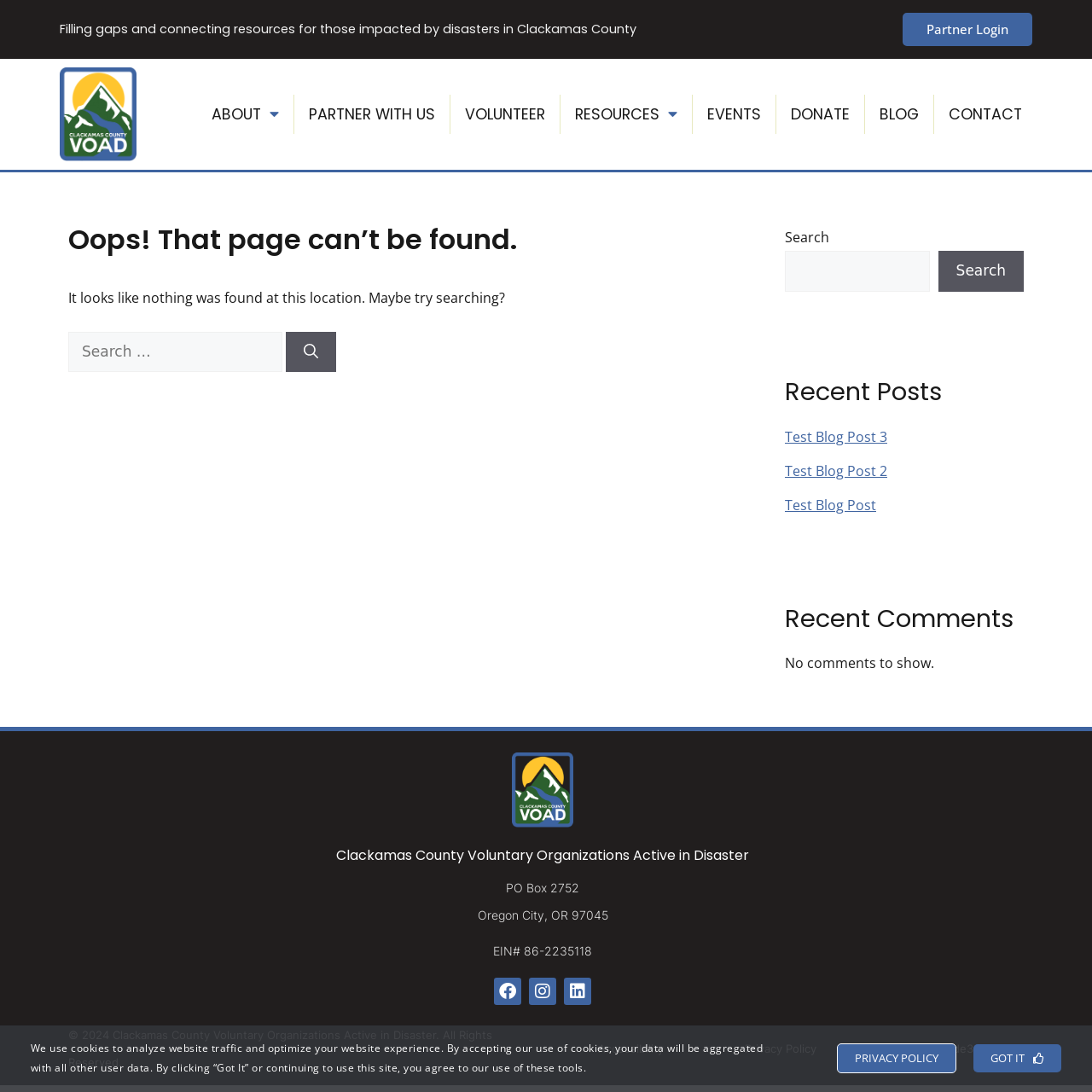Please identify the webpage's heading and generate its text content.

Oops! That page can’t be found.